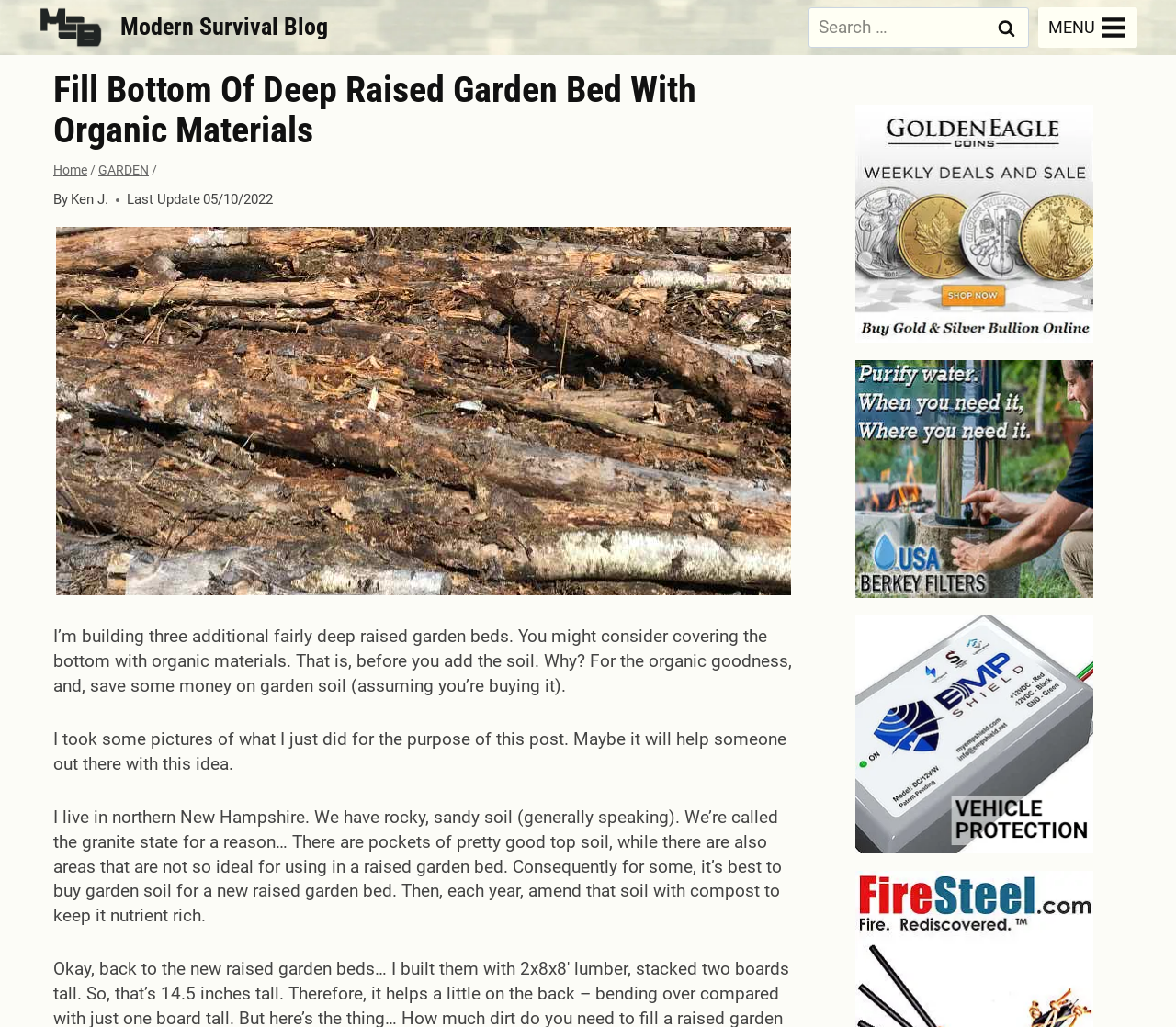Please provide the bounding box coordinate of the region that matches the element description: — column break —. Coordinates should be in the format (top-left x, top-left y, bottom-right x, bottom-right y) and all values should be between 0 and 1.

None